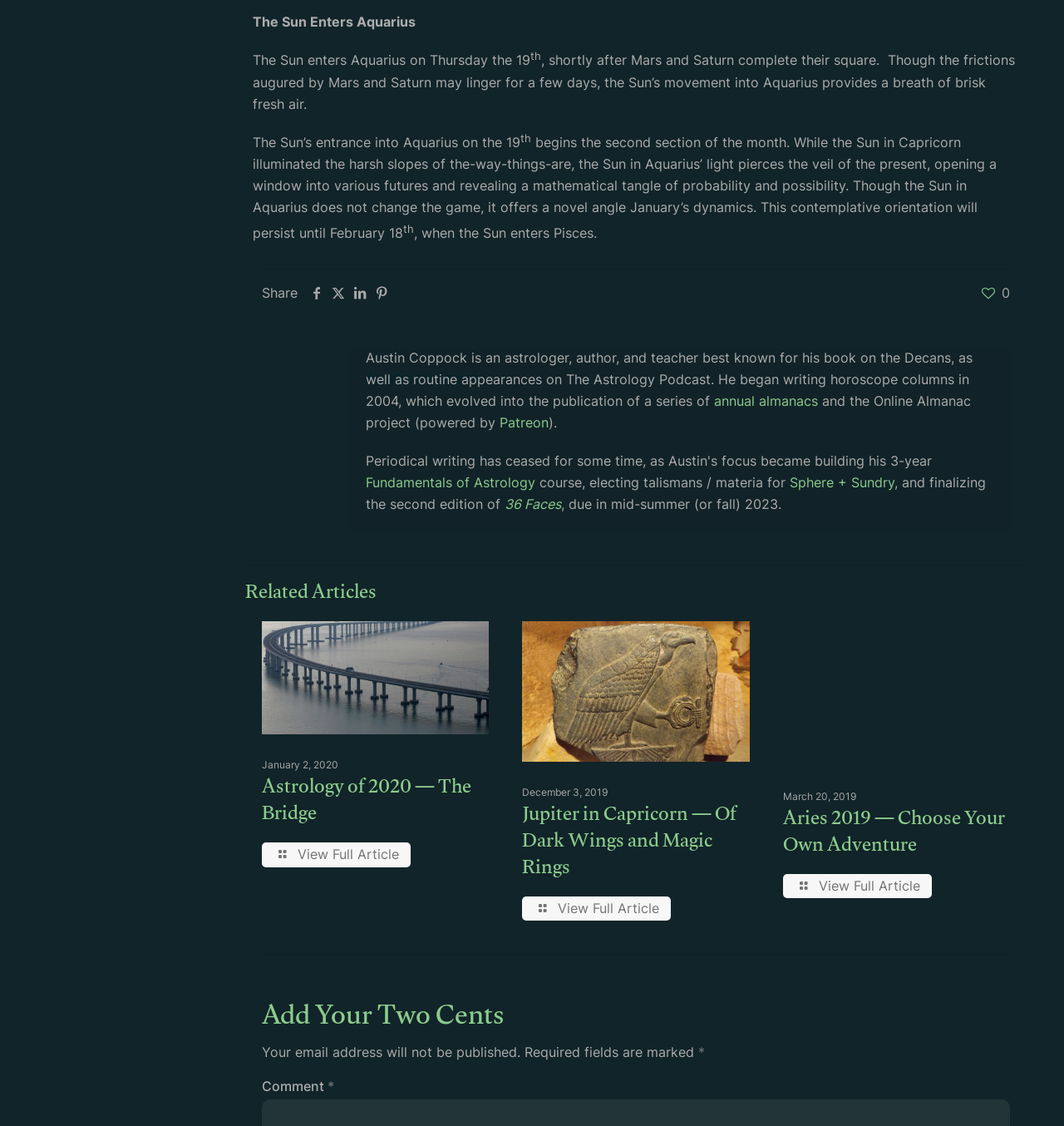What is the name of the book mentioned in the article?
Please respond to the question with a detailed and thorough explanation.

The article mentions '36 Faces' as a book written by Austin Coppock, and notes that the second edition is due to be released in mid-summer or fall 2023.